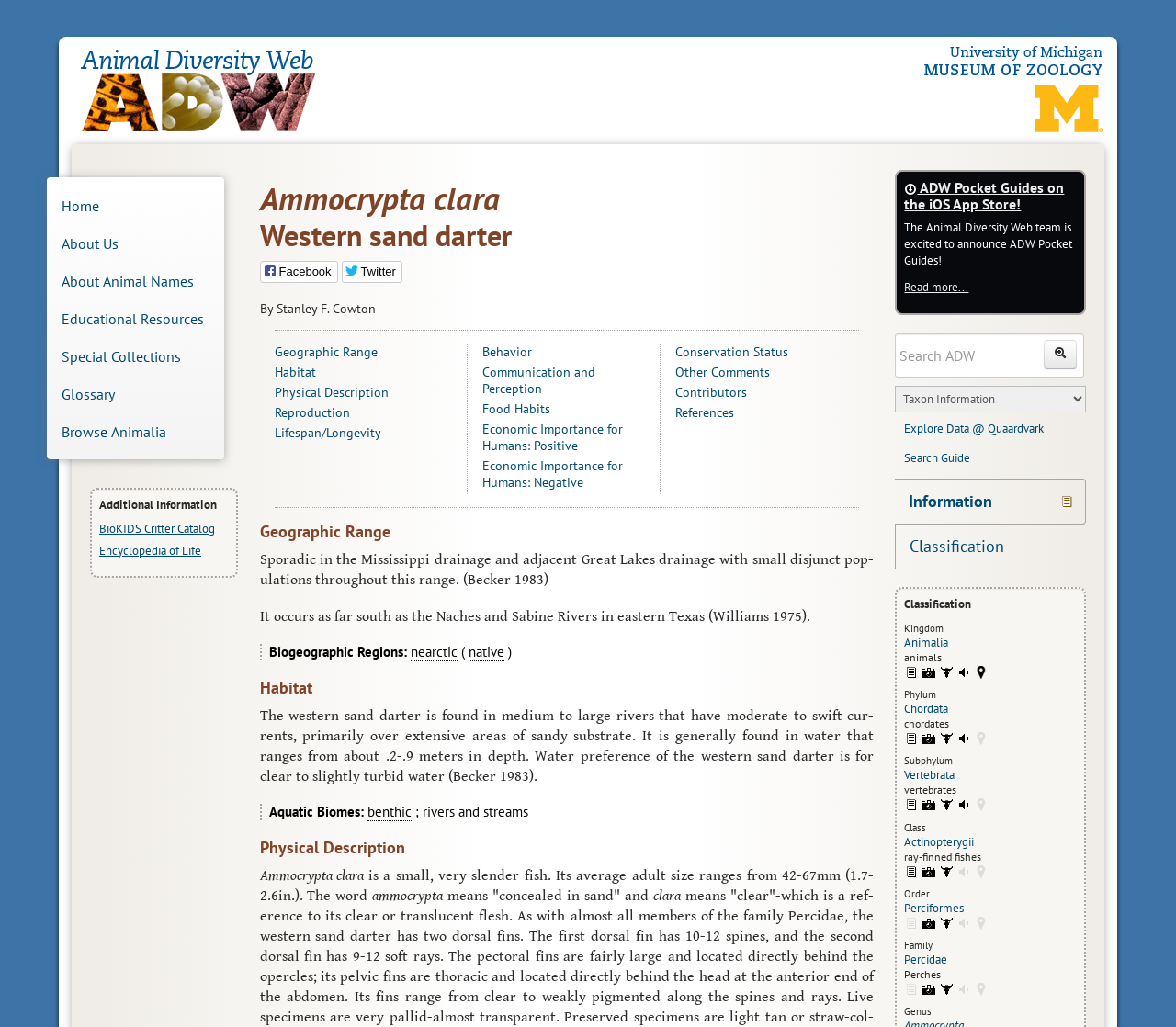Use a single word or phrase to answer the question: 
What is the average adult size of Ammocrypta clara?

42-67mm